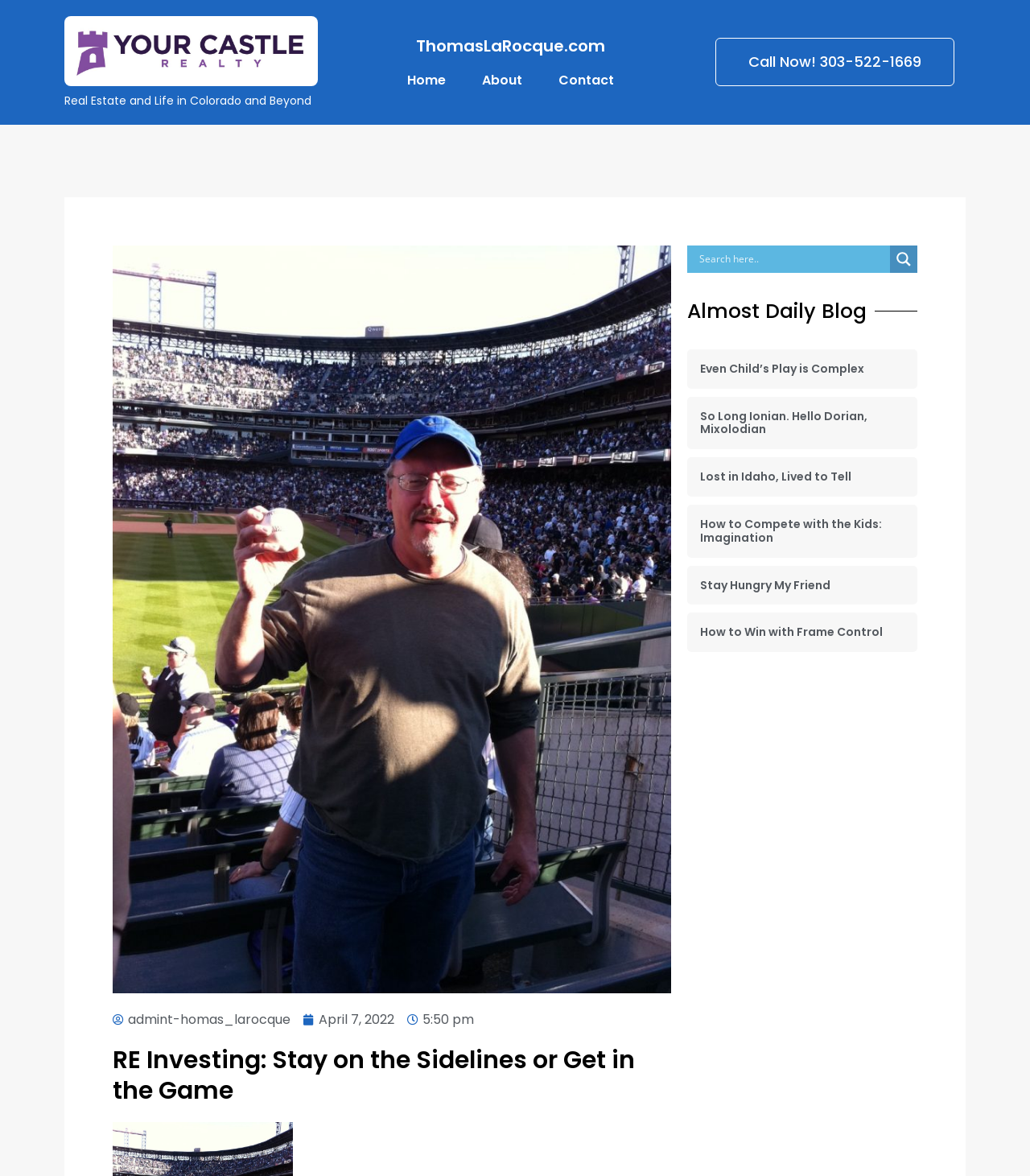Please specify the bounding box coordinates of the clickable section necessary to execute the following command: "Go to the NEXT page about Types of SIBO".

None